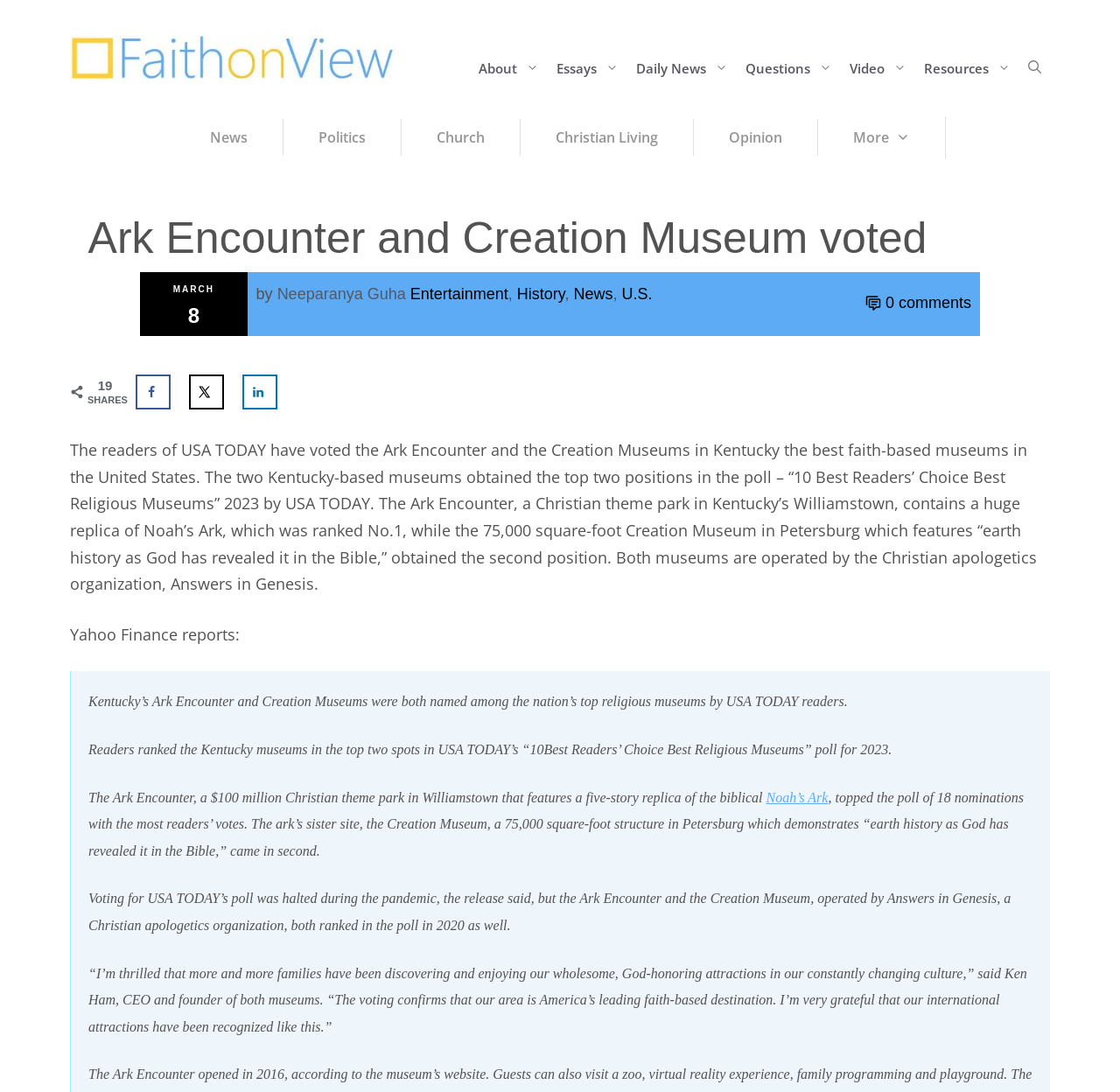Locate the bounding box coordinates of the element that needs to be clicked to carry out the instruction: "Share on Facebook". The coordinates should be given as four float numbers ranging from 0 to 1, i.e., [left, top, right, bottom].

[0.121, 0.343, 0.152, 0.375]